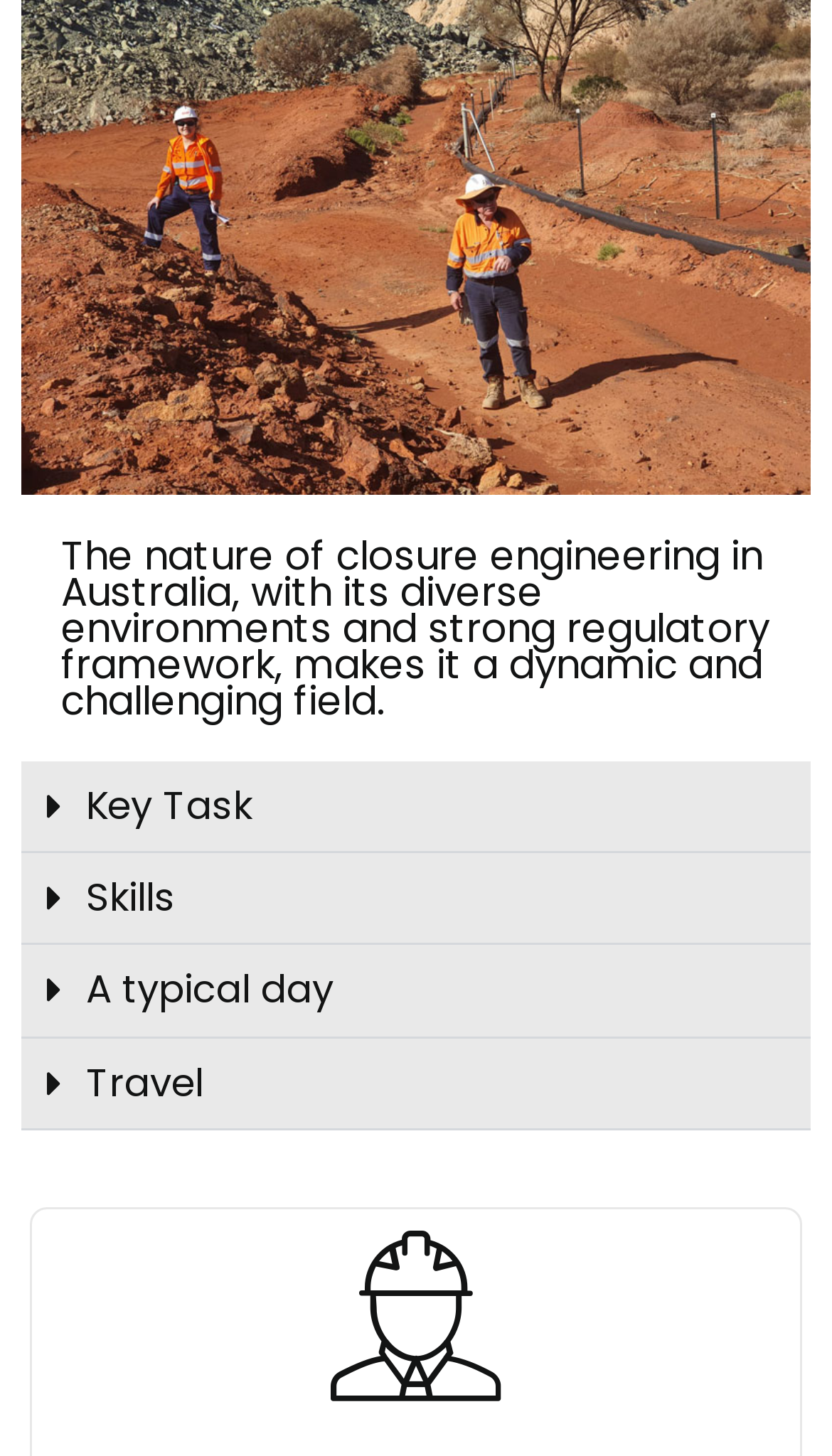Provide the bounding box coordinates of the HTML element described by the text: "A typical day". The coordinates should be in the format [left, top, right, bottom] with values between 0 and 1.

[0.104, 0.661, 0.401, 0.698]